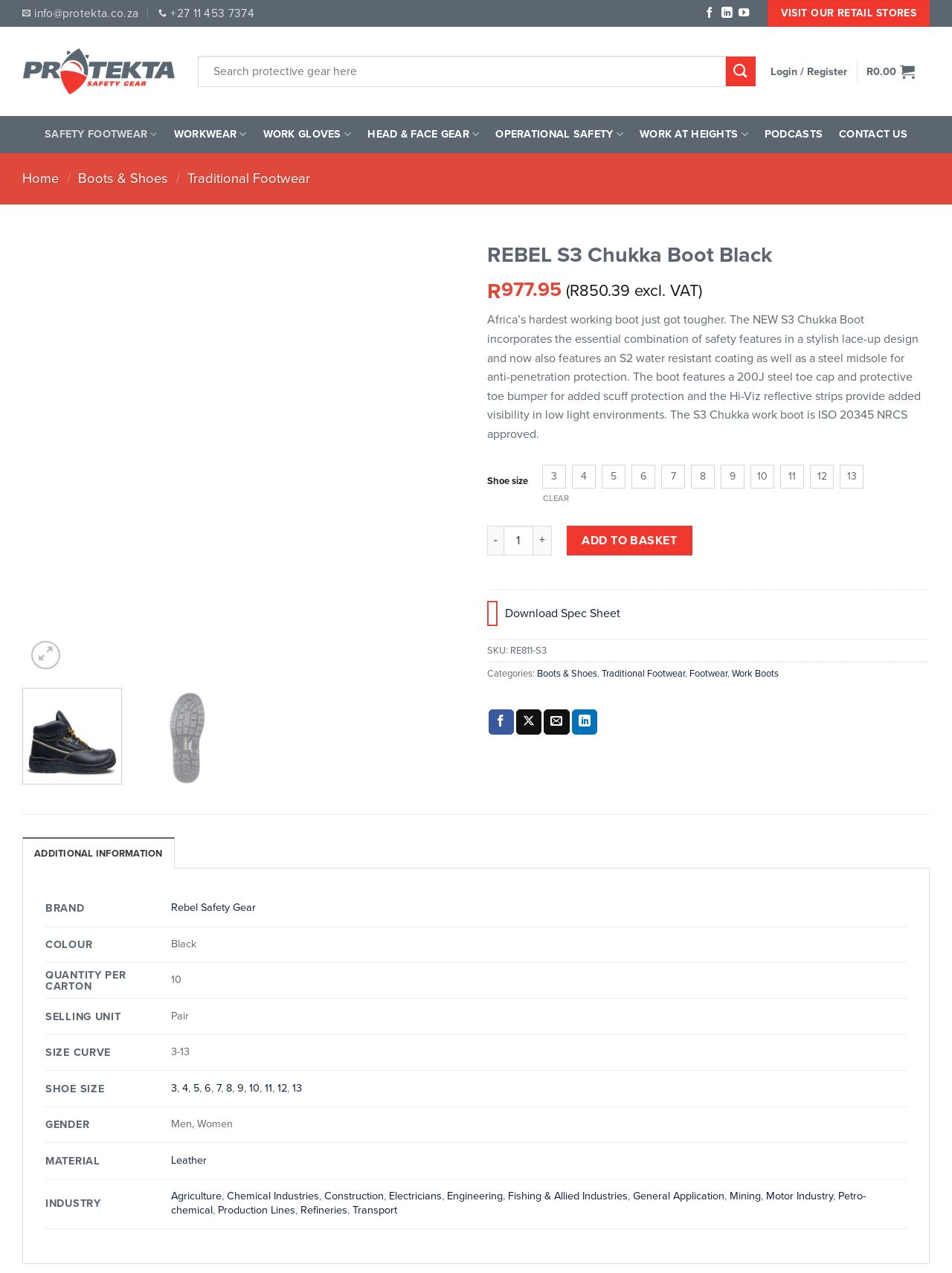What is the brand of the REBEL S3 Chukka Boot Black?
Provide a short answer using one word or a brief phrase based on the image.

Rebel Safety Gear